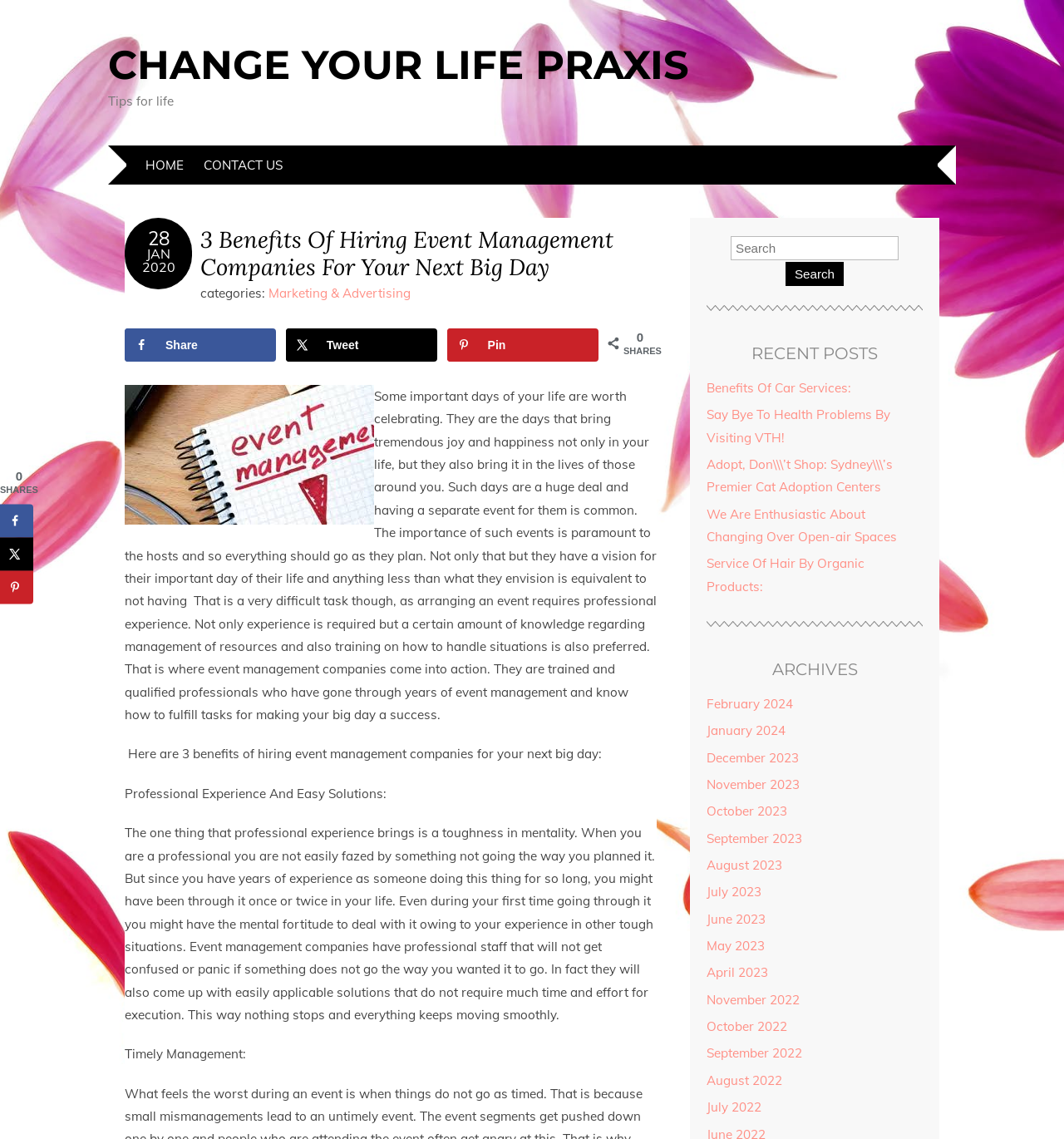What is the benefit of hiring event management companies?
Please give a detailed and elaborate answer to the question based on the image.

The webpage states that one of the benefits of hiring event management companies is that they bring professional experience, which means they are not easily fazed by something not going the way it was planned. They will also come up with easily applicable solutions that do not require much time and effort for execution.